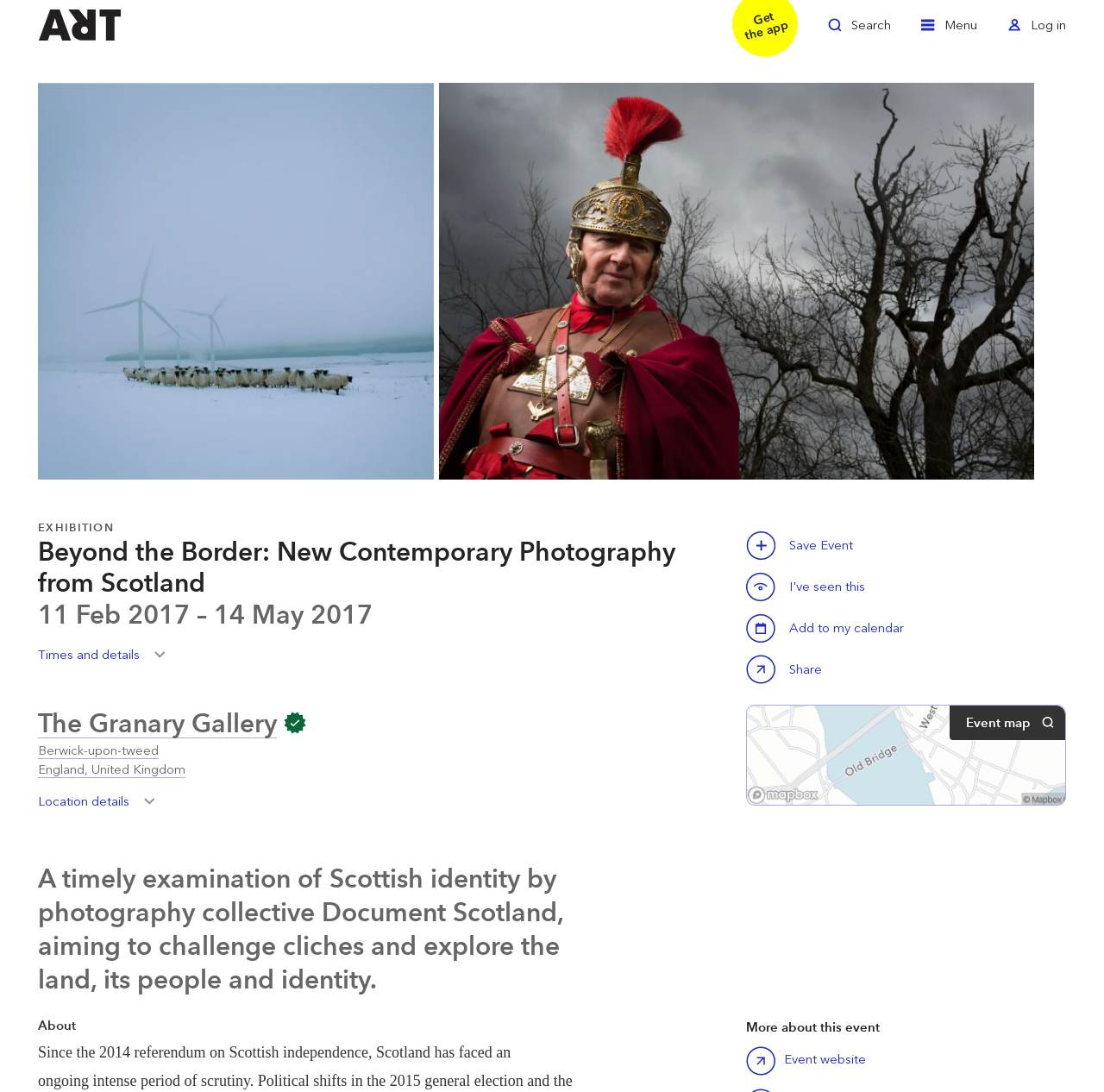Could you identify the text that serves as the heading for this webpage?

Beyond the Border: New Contemporary Photography from Scotland